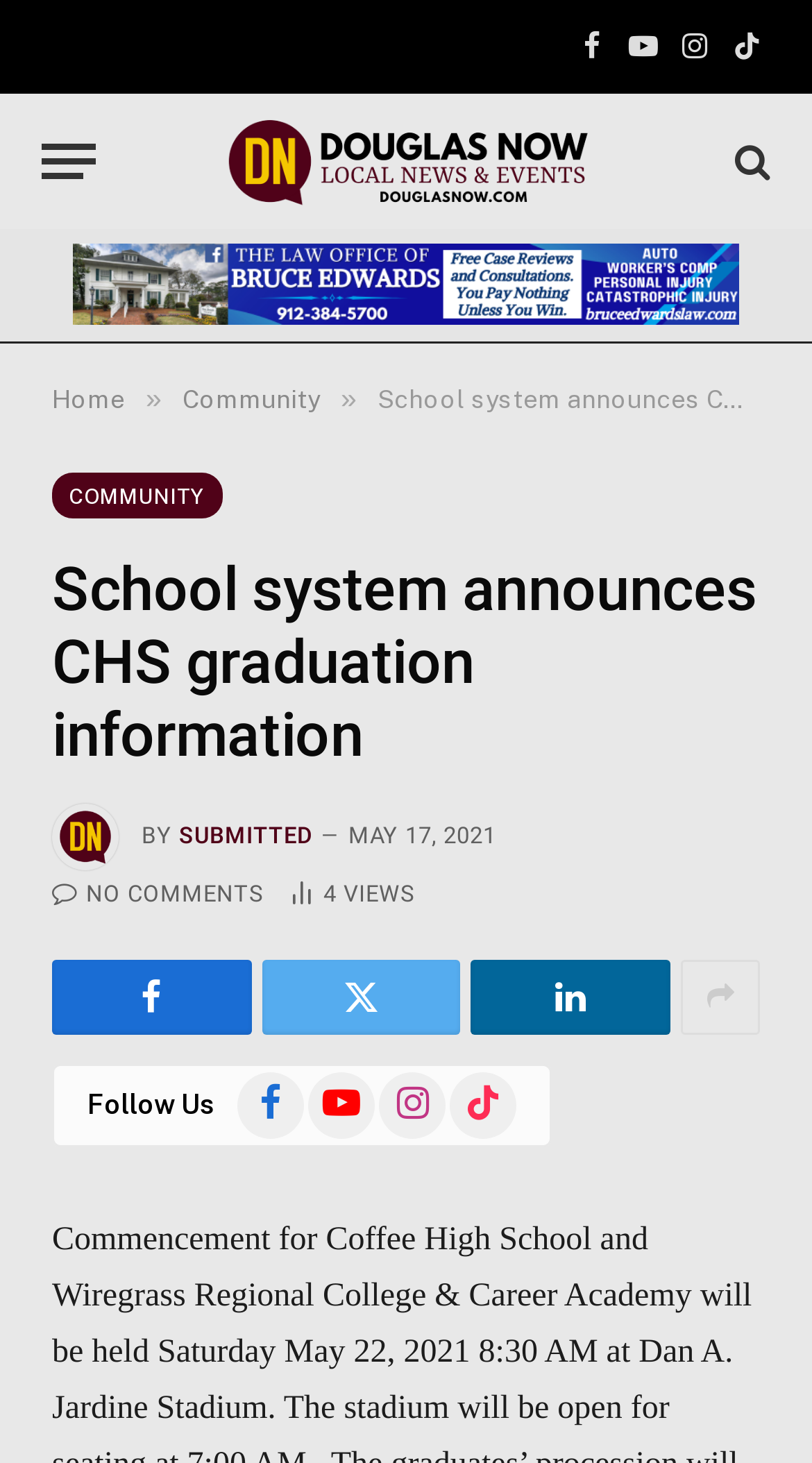Based on what you see in the screenshot, provide a thorough answer to this question: What is the name of the website?

The name of the website can be found in the link with the bounding box coordinates [0.272, 0.064, 0.728, 0.157], which contains the text 'Douglas Now'.